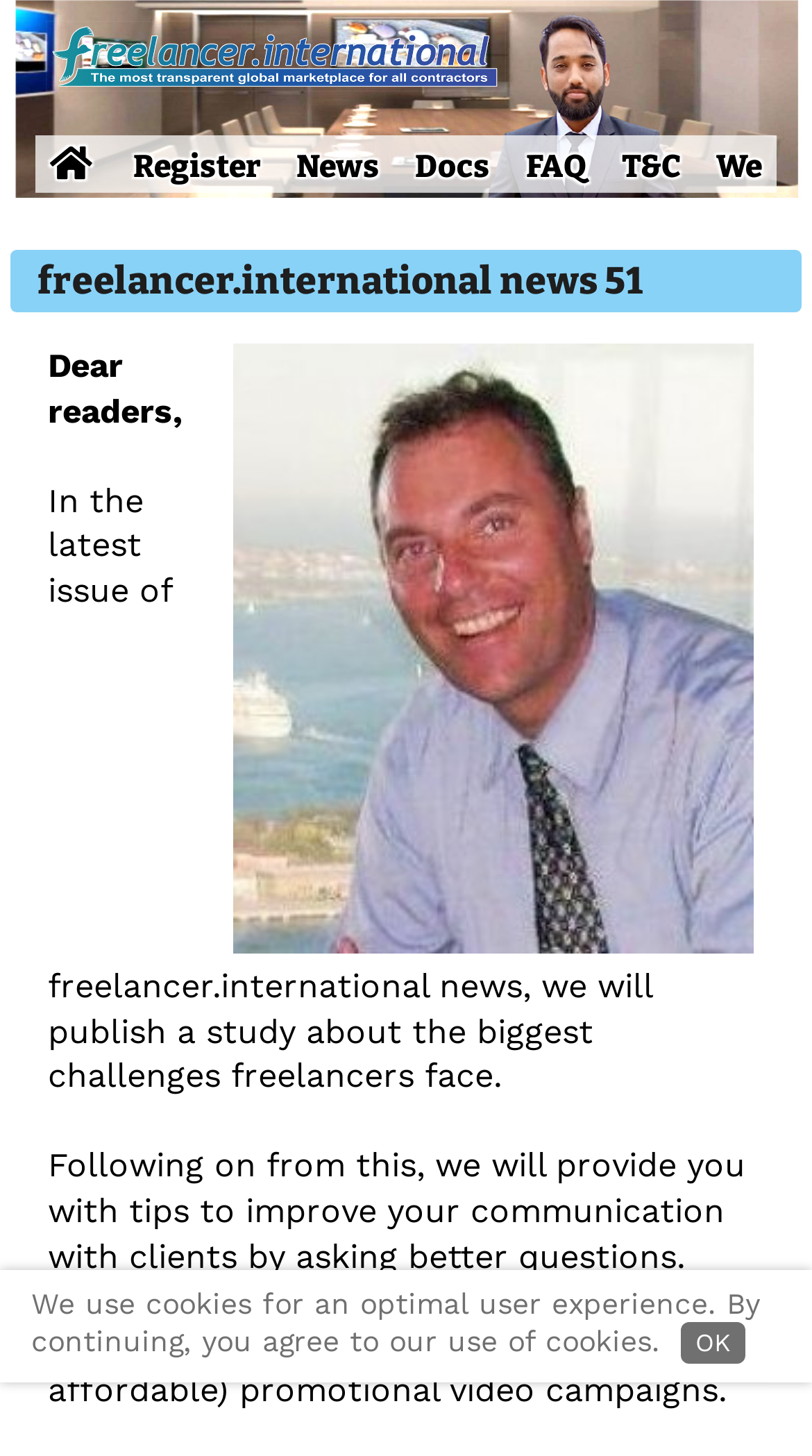Given the description ► Find a freelancer, predict the bounding box coordinates of the UI element. Ensure the coordinates are in the format (top-left x, top-left y, bottom-right x, bottom-right y) and all values are between 0 and 1.

[0.5, 0.901, 0.942, 0.939]